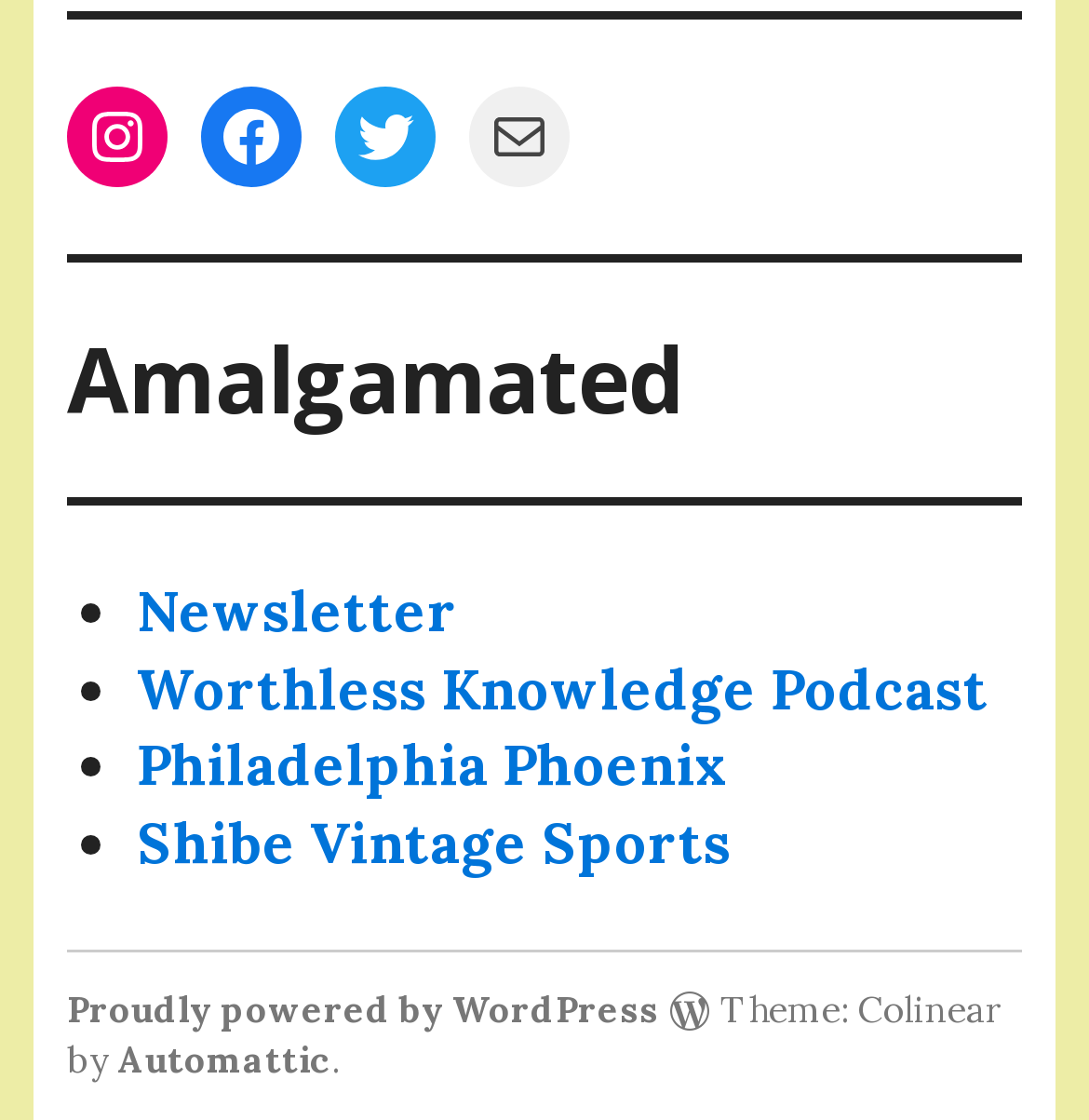Please provide a comprehensive answer to the question below using the information from the image: What social media platforms are listed?

I found the links to Instagram, Facebook, and Twitter at the top of the webpage, which suggests that these are the social media platforms listed.